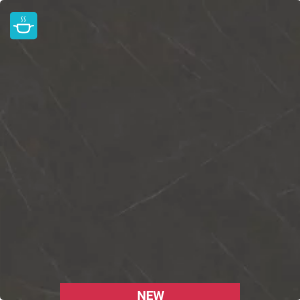Look at the image and write a detailed answer to the question: 
What is the purpose of the icon at the top left corner?

The icon at the top left corner of the image suggests that the 'Allure Black Worktop' is suitable for kitchen applications, making it an attractive choice for anyone looking to enhance their culinary space with modern, stylish materials.